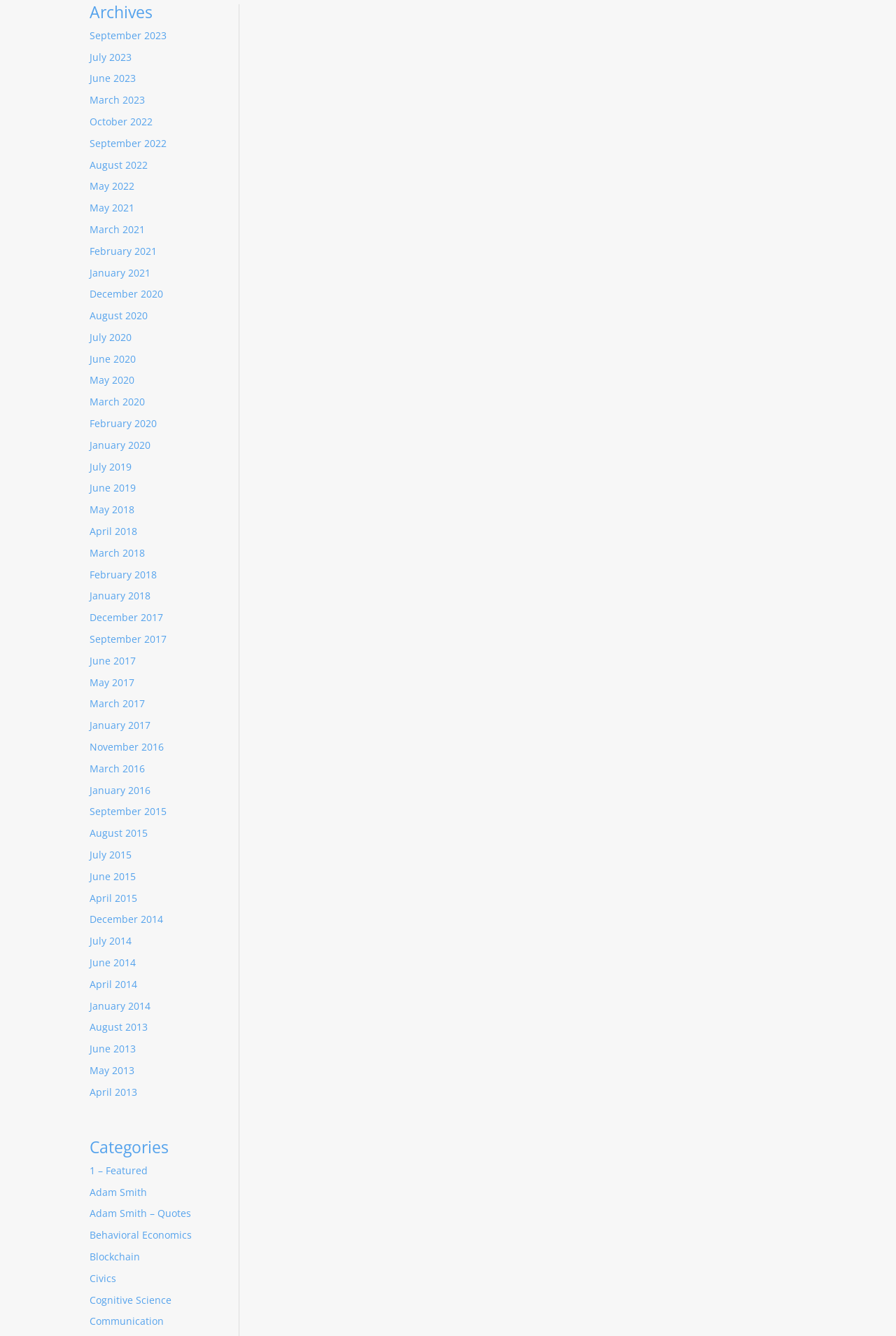Determine the bounding box for the UI element described here: "1 – Featured".

[0.1, 0.871, 0.165, 0.881]